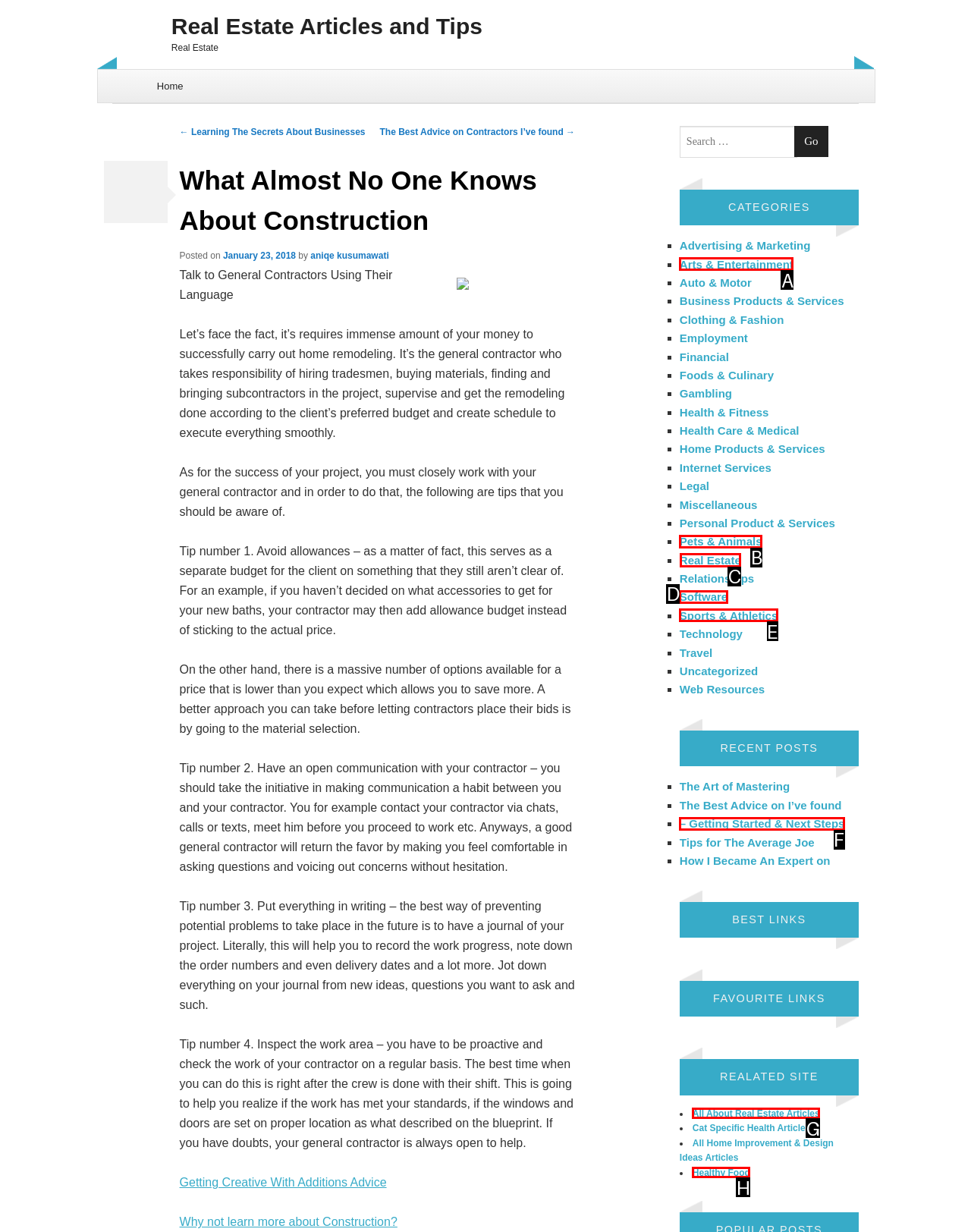Determine the letter of the element I should select to fulfill the following instruction: Enter your email address. Just provide the letter.

None